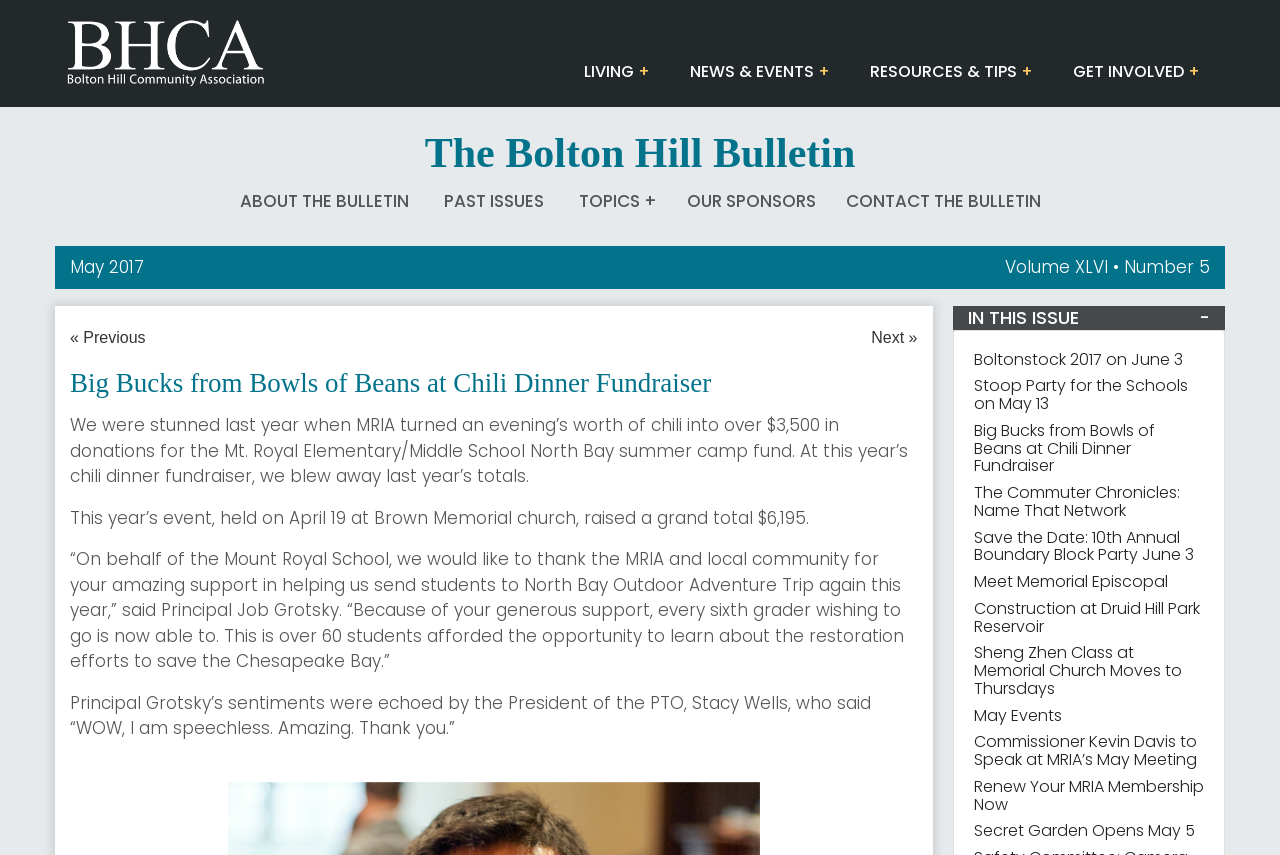Please answer the following question using a single word or phrase: What is the date of the Stoop Party for the Schools event?

May 13